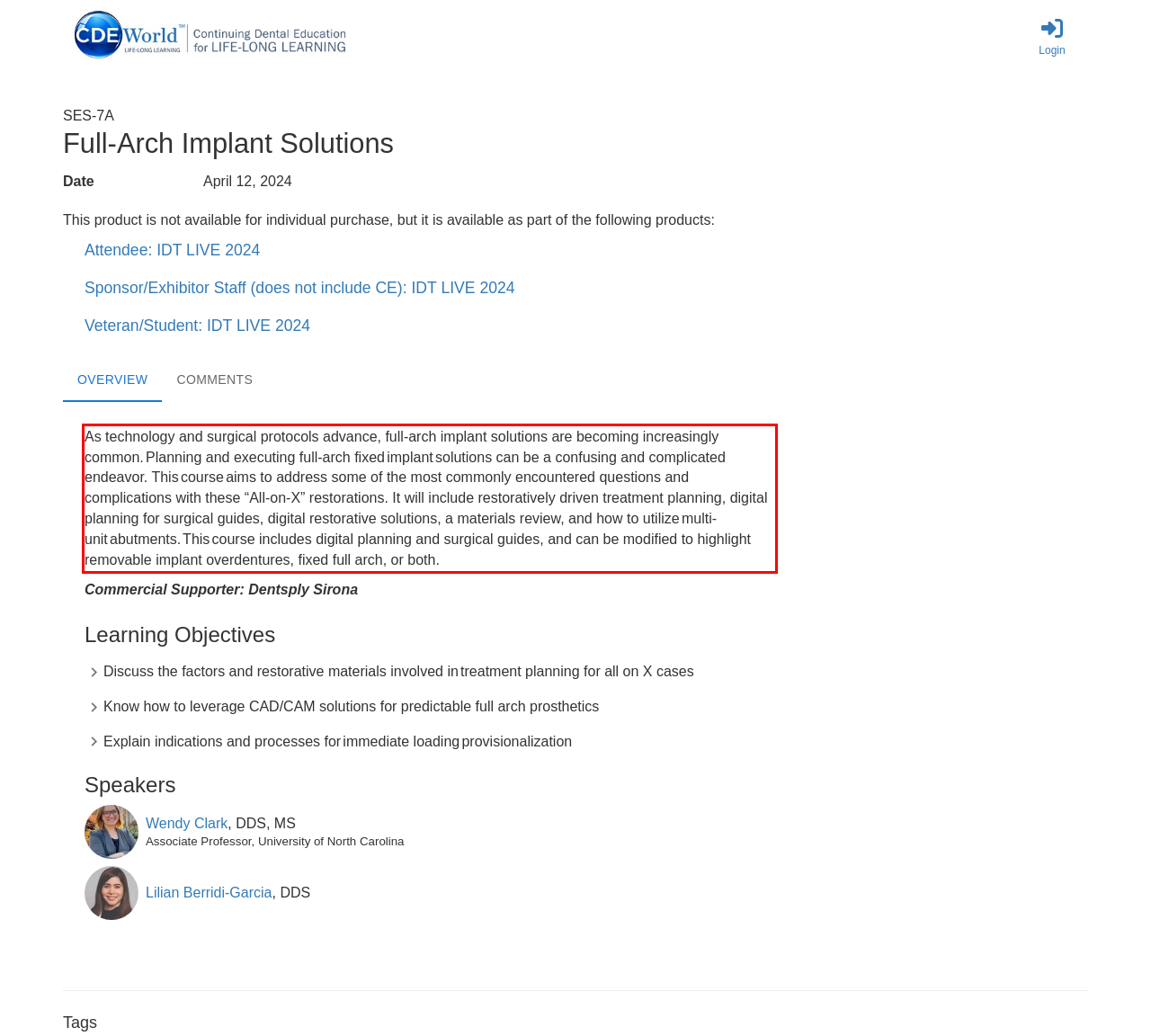From the screenshot of the webpage, locate the red bounding box and extract the text contained within that area.

As technology and surgical protocols advance, full-arch implant solutions are becoming increasingly common. Planning and executing full-arch fixed implant solutions can be a confusing and complicated endeavor. This course aims to address some of the most commonly encountered questions and complications with these “All-on-X” restorations. It will include restoratively driven treatment planning, digital planning for surgical guides, digital restorative solutions, a materials review, and how to utilize multi-unit abutments. This course includes digital planning and surgical guides, and can be modified to highlight removable implant overdentures, fixed full arch, or both.